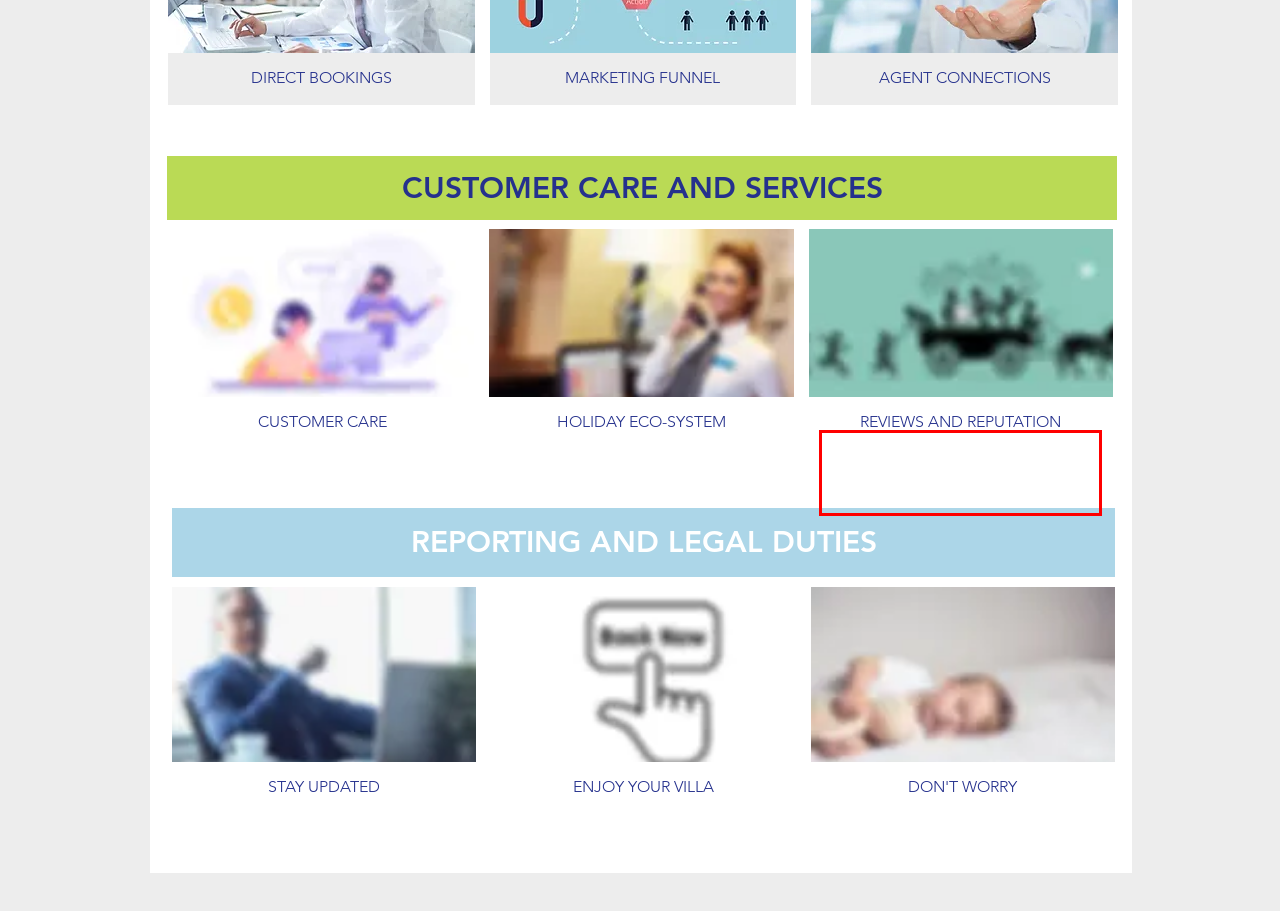Please examine the webpage screenshot containing a red bounding box and use OCR to recognize and output the text inside the red bounding box.

Take advantage of our reputation. The queue of people is always in front of the winner's venue. Jump on the bandwagon you too!